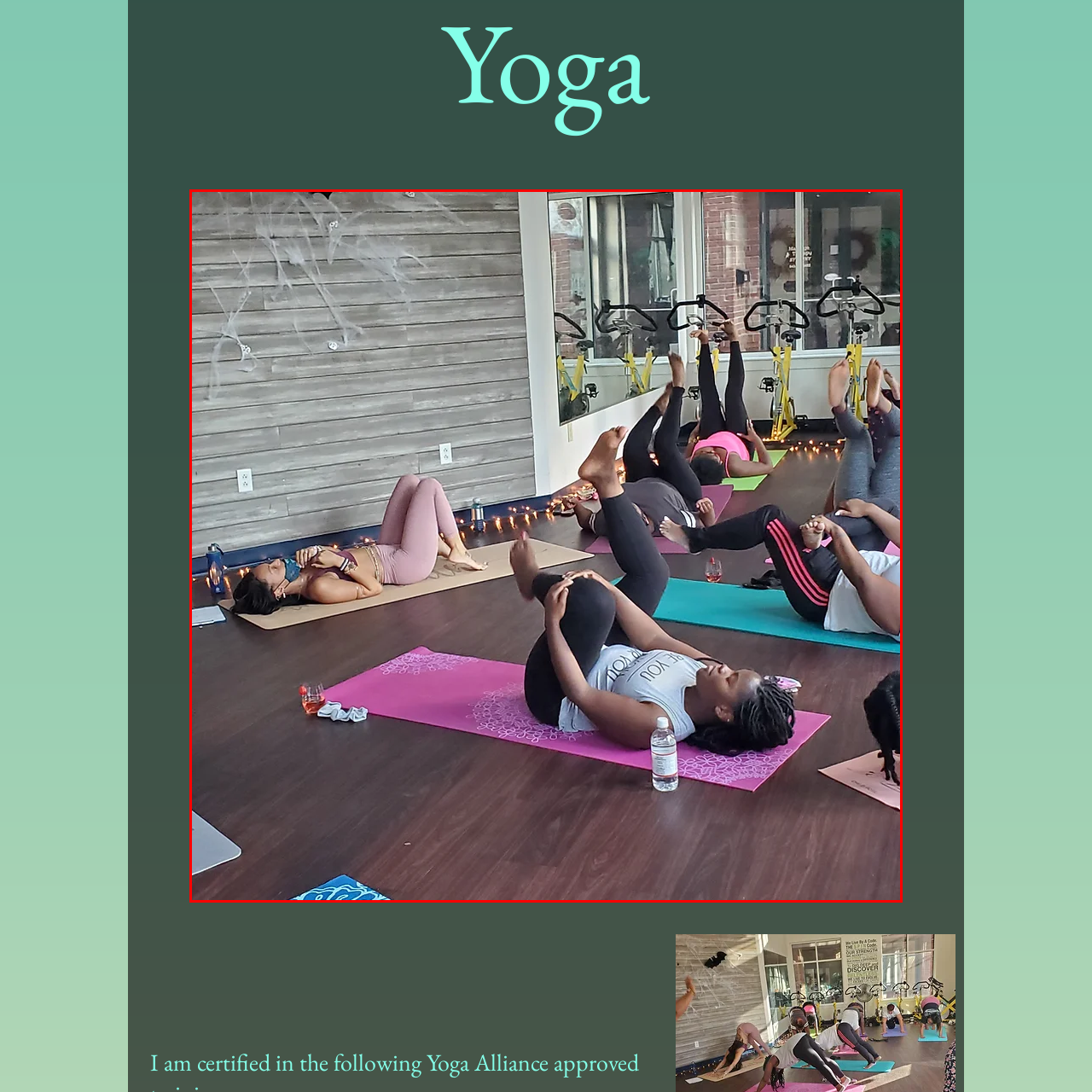Offer a detailed explanation of the scene within the red bounding box.

In a serene yoga studio in Summerville, SC, participants engage in a yoga session focused on relaxation and well-being. The atmosphere is enhanced by soft lighting and a wooden backdrop, creating a calming environment. Various individuals are seen on their mats, practicing poses that emphasize comfort and introspection. 

In the foreground, a woman in light pink yoga pants rests on her mat, embracing a moment of stillness, while another participant lies comfortably on a pink mat nearby, savoring the tranquility. A third individual, dressed in black leggings and a light top, gracefully brings their knees towards their chest, showcasing a moderated practice. 

On the side, participants can be seen with partially raised legs, integral to their practice, as they navigate the physical and mental benefits of yoga. The studio is equipped with spinning bikes in the background, suggesting a space that caters to various fitness activities. A subtle hint of decor adds a playful touch to the environment, contributing to the overall sense of community and mindfulness among the practitioners.